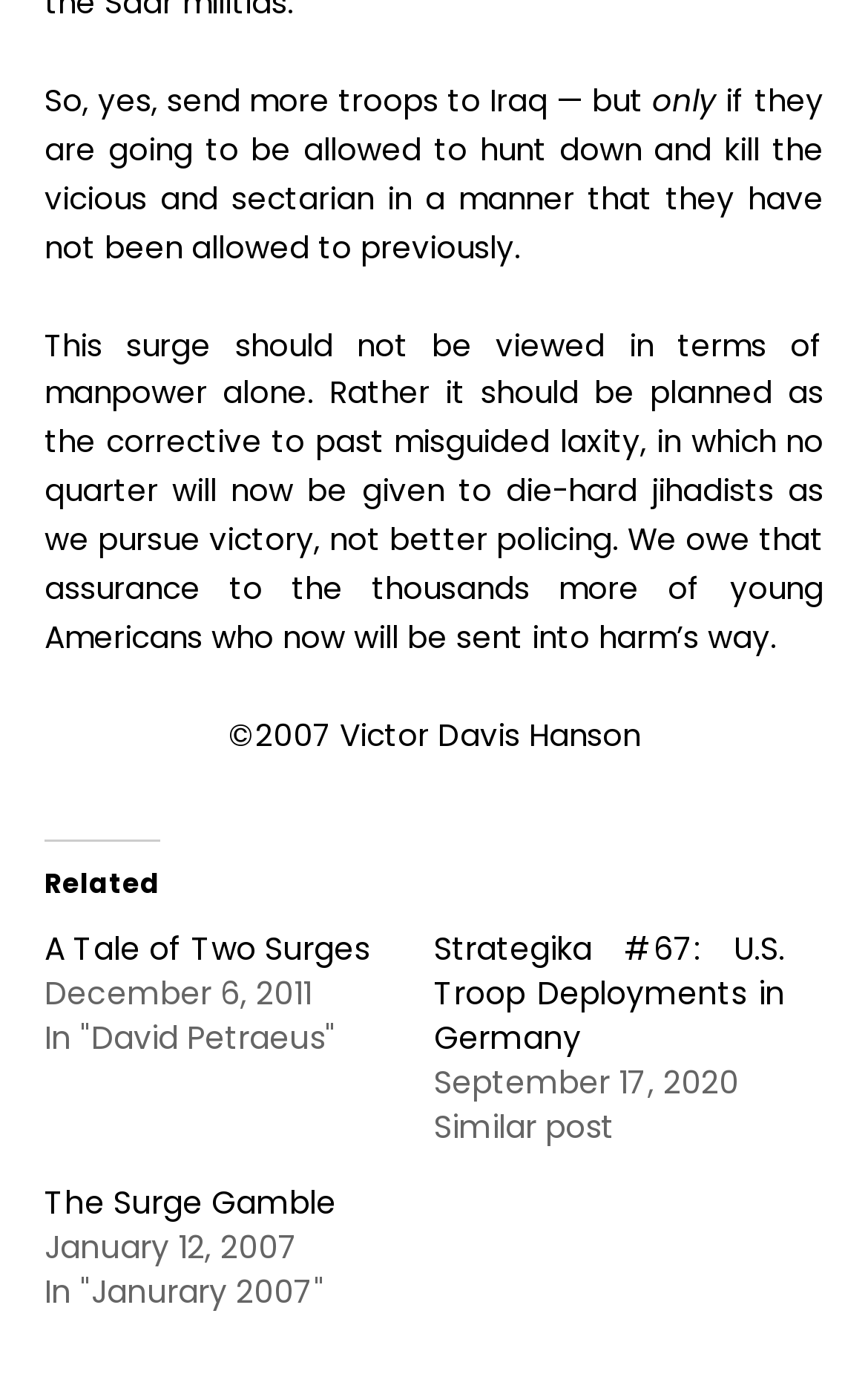What is the time period mentioned in the article?
Look at the image and answer the question with a single word or phrase.

2007